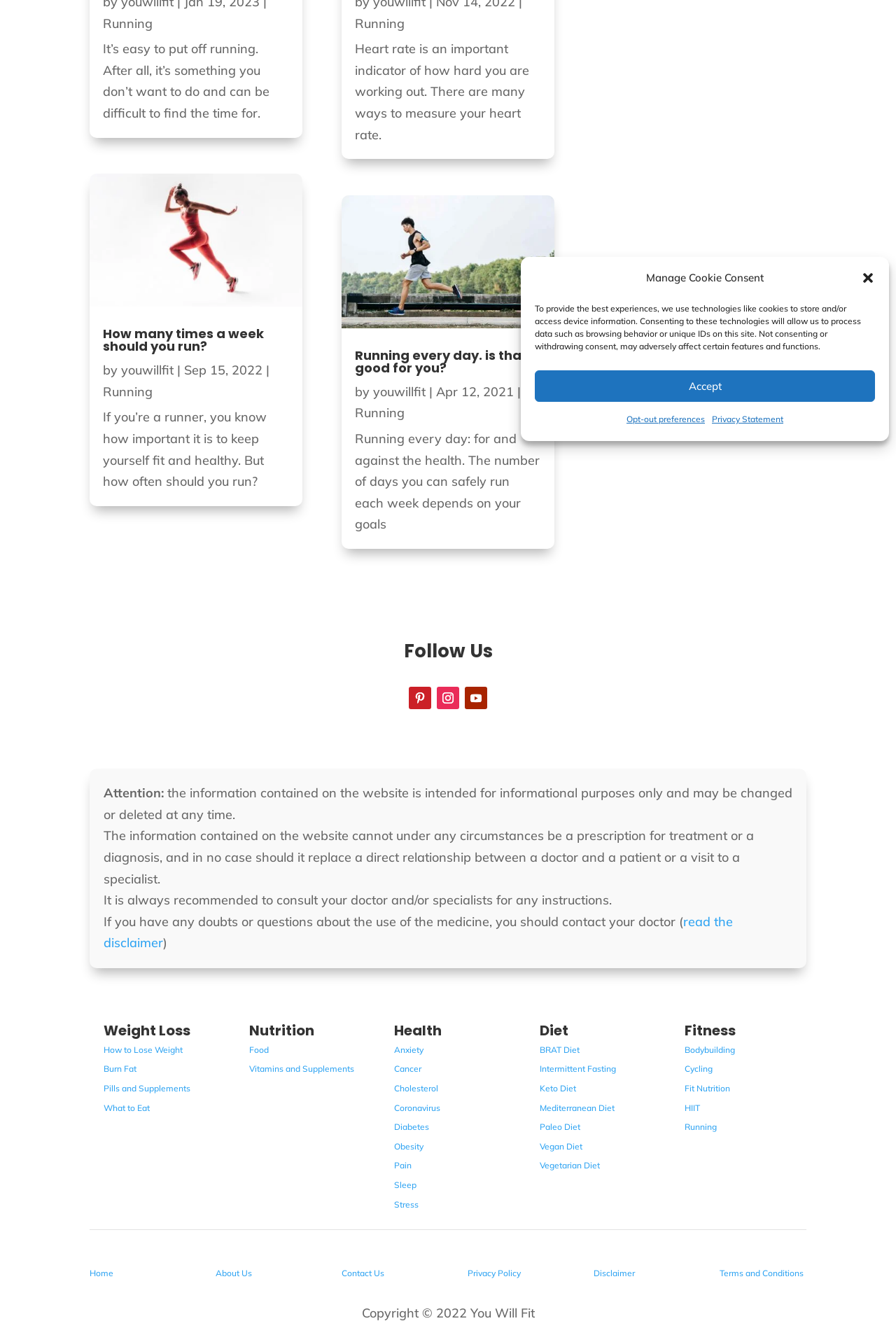Provide the bounding box coordinates of the UI element this sentence describes: "Anxiety".

[0.44, 0.791, 0.473, 0.799]